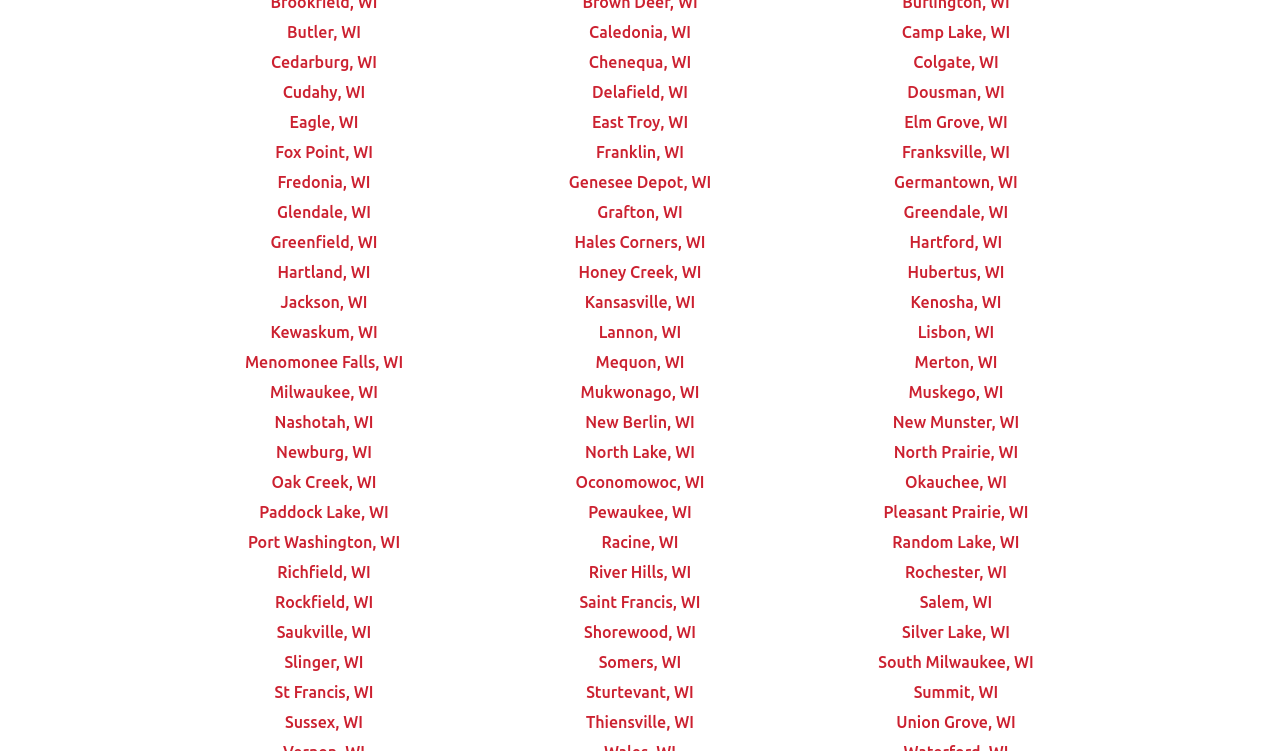Bounding box coordinates are specified in the format (top-left x, top-left y, bottom-right x, bottom-right y). All values are floating point numbers bounded between 0 and 1. Please provide the bounding box coordinate of the region this sentence describes: Silver Lake, WI

[0.705, 0.829, 0.789, 0.853]